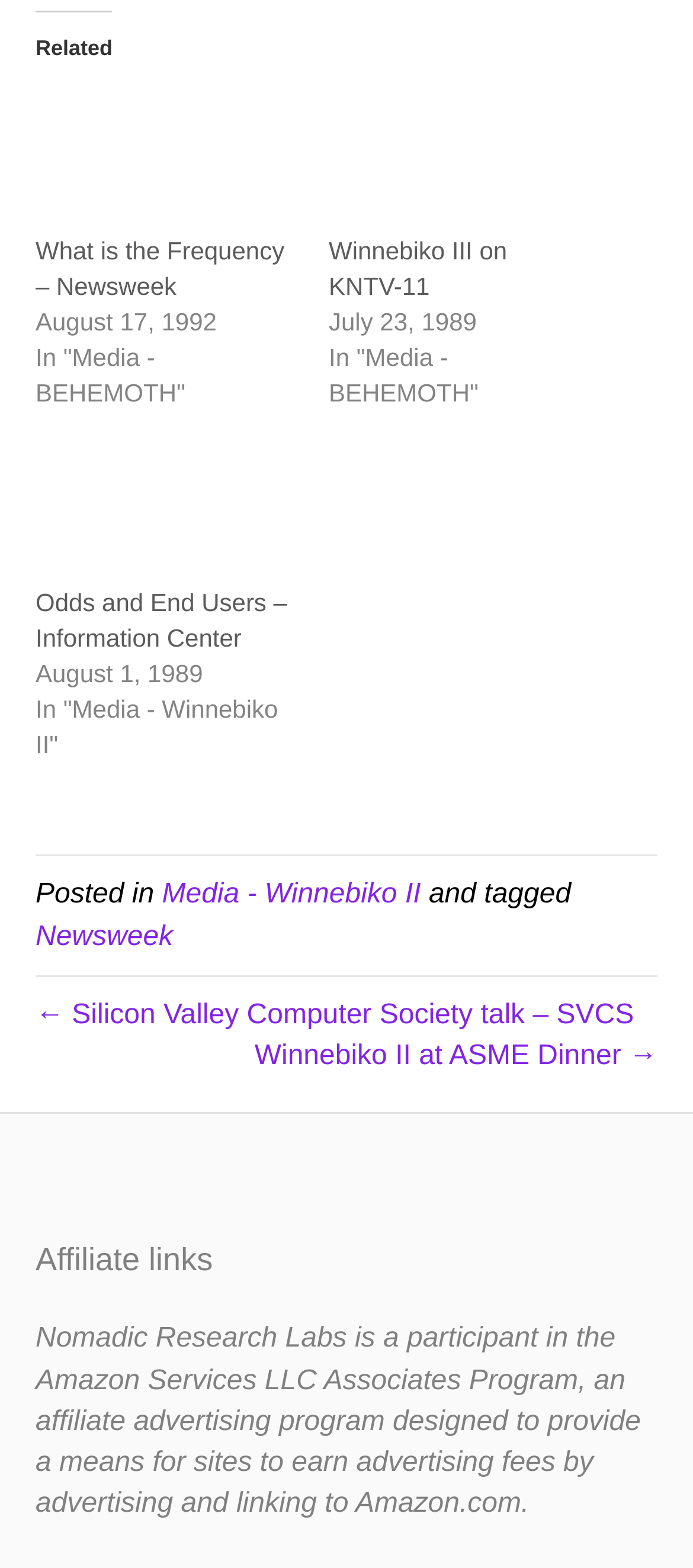What is the position of the 'Odds and End Users – Information Center' link?
Using the image as a reference, answer with just one word or a short phrase.

Above the 'Posted in' text